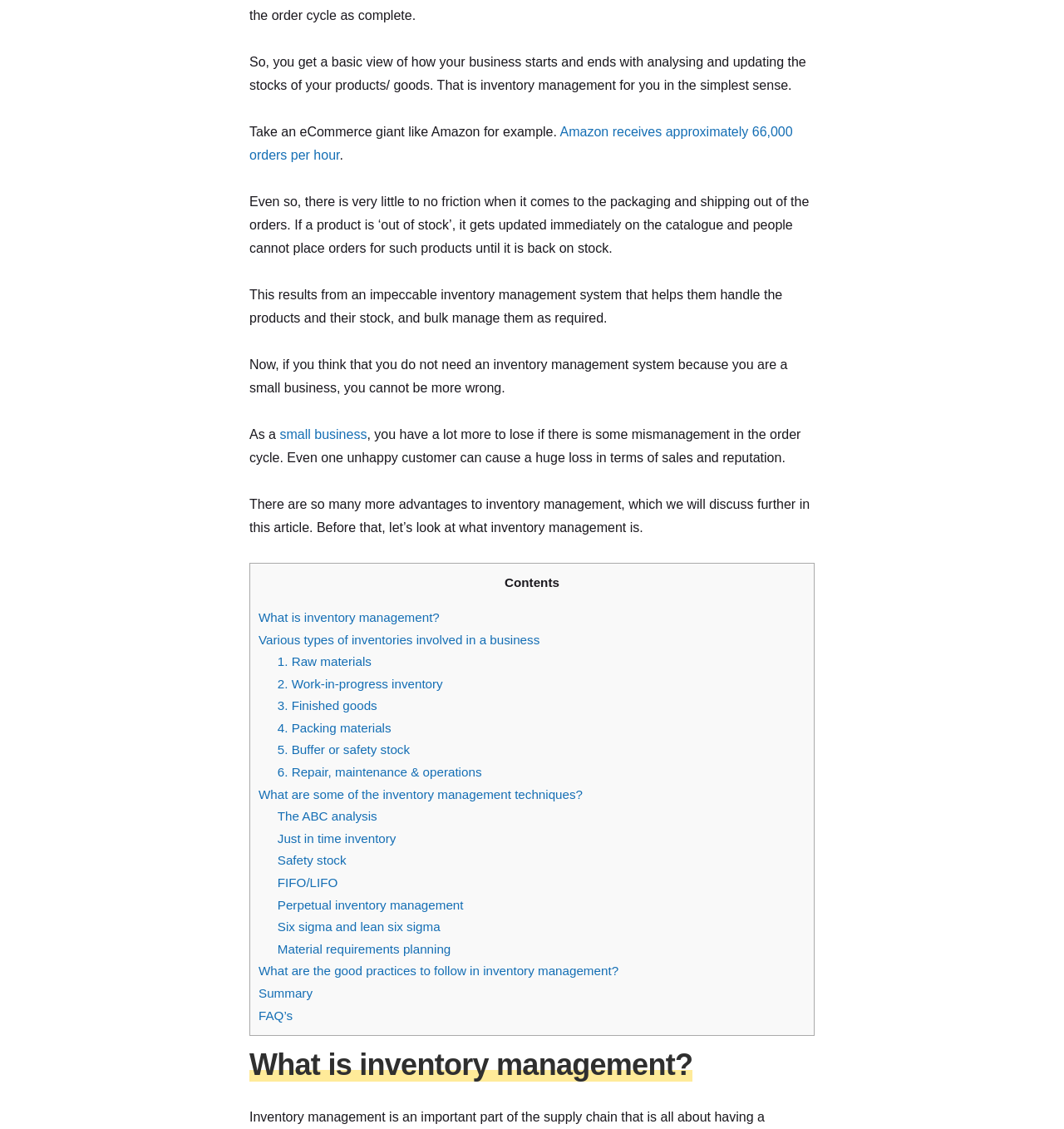Please specify the bounding box coordinates of the region to click in order to perform the following instruction: "Learn about 'The ABC analysis'".

[0.261, 0.717, 0.354, 0.729]